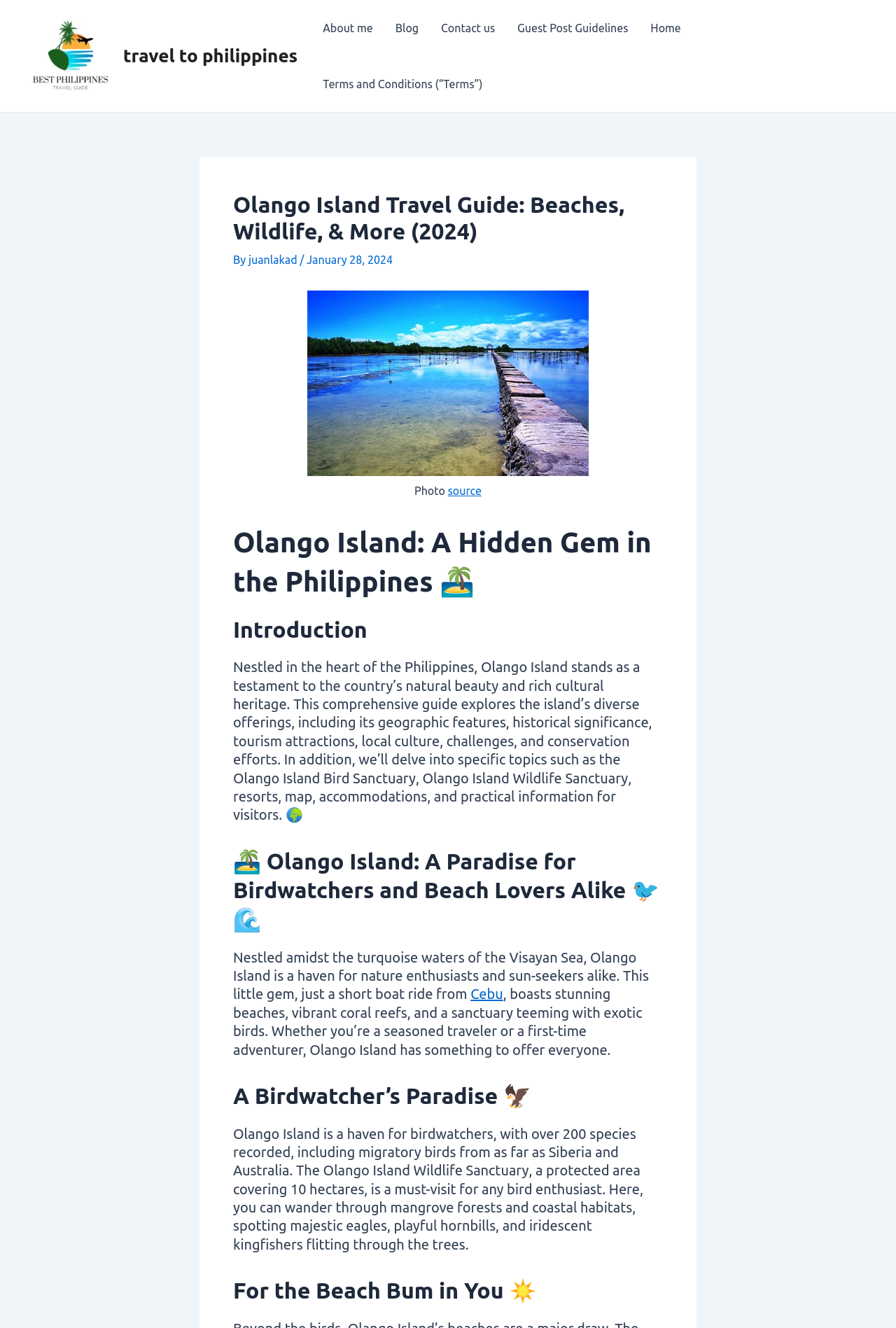Please identify the bounding box coordinates of the clickable area that will fulfill the following instruction: "Check the 'Terms and Conditions'". The coordinates should be in the format of four float numbers between 0 and 1, i.e., [left, top, right, bottom].

[0.348, 0.042, 0.551, 0.084]